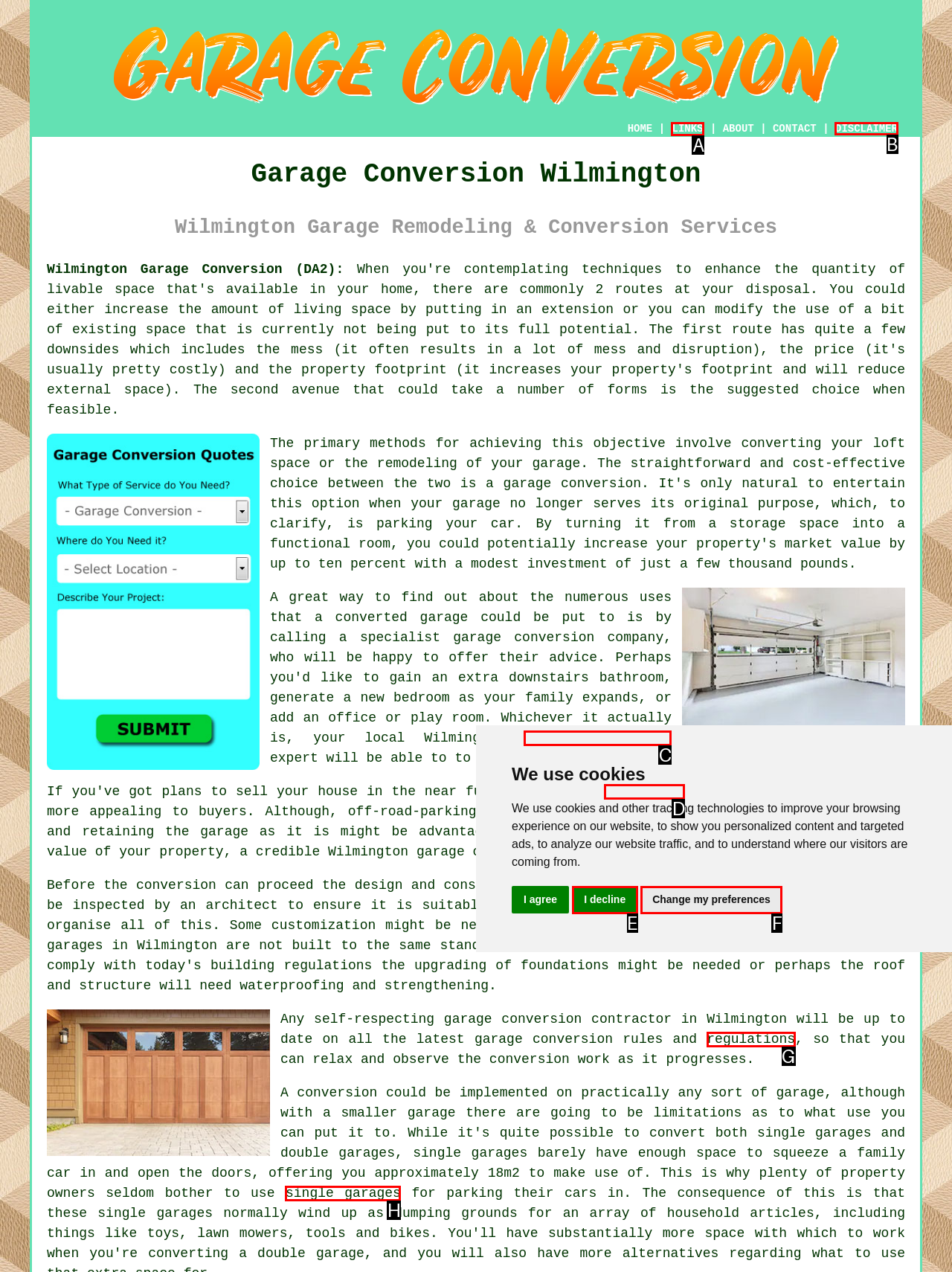Which UI element should be clicked to perform the following task: Click the DISCLAIMER link? Answer with the corresponding letter from the choices.

B